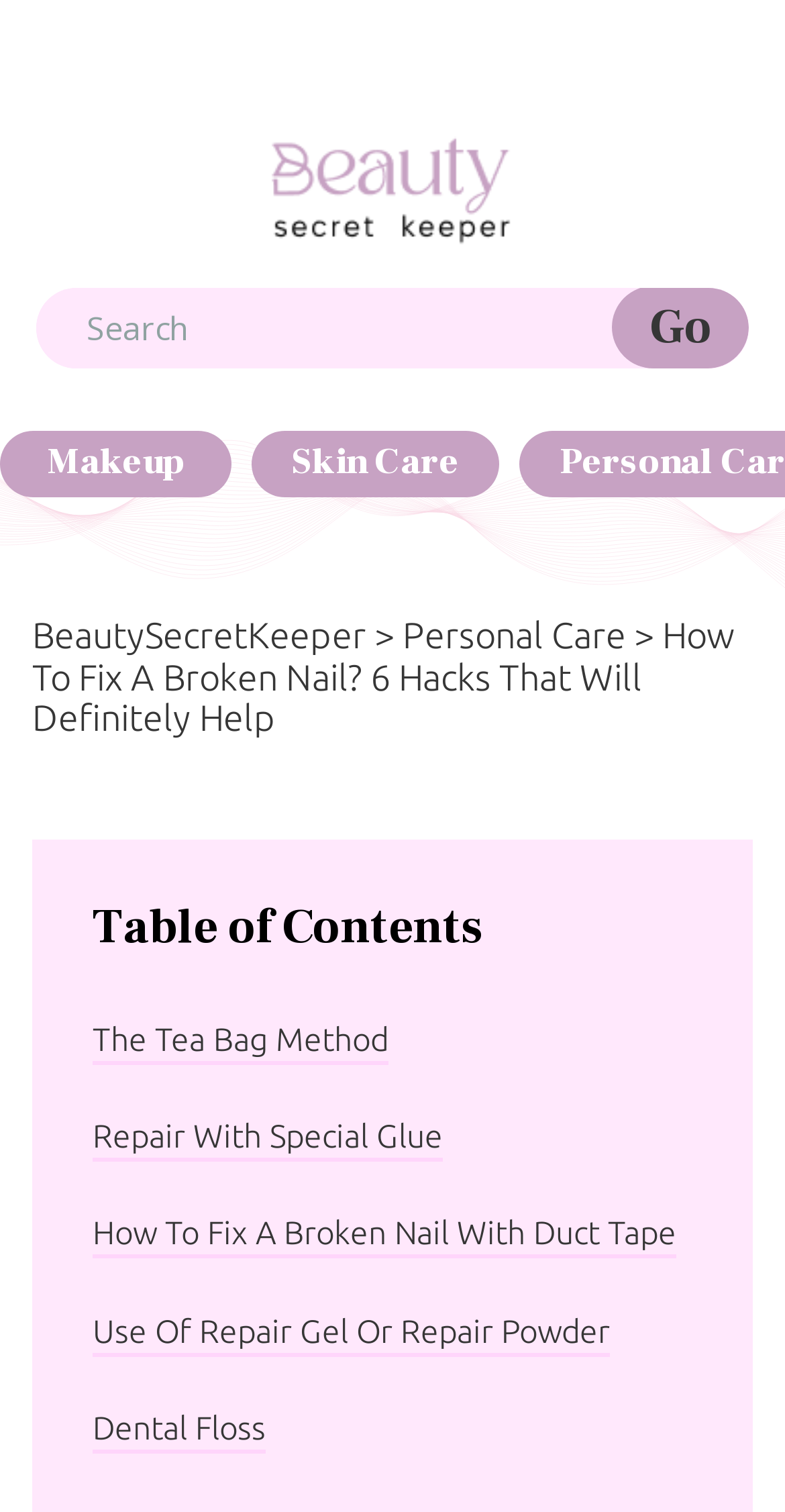How many links are in the table of contents?
Please answer using one word or phrase, based on the screenshot.

6